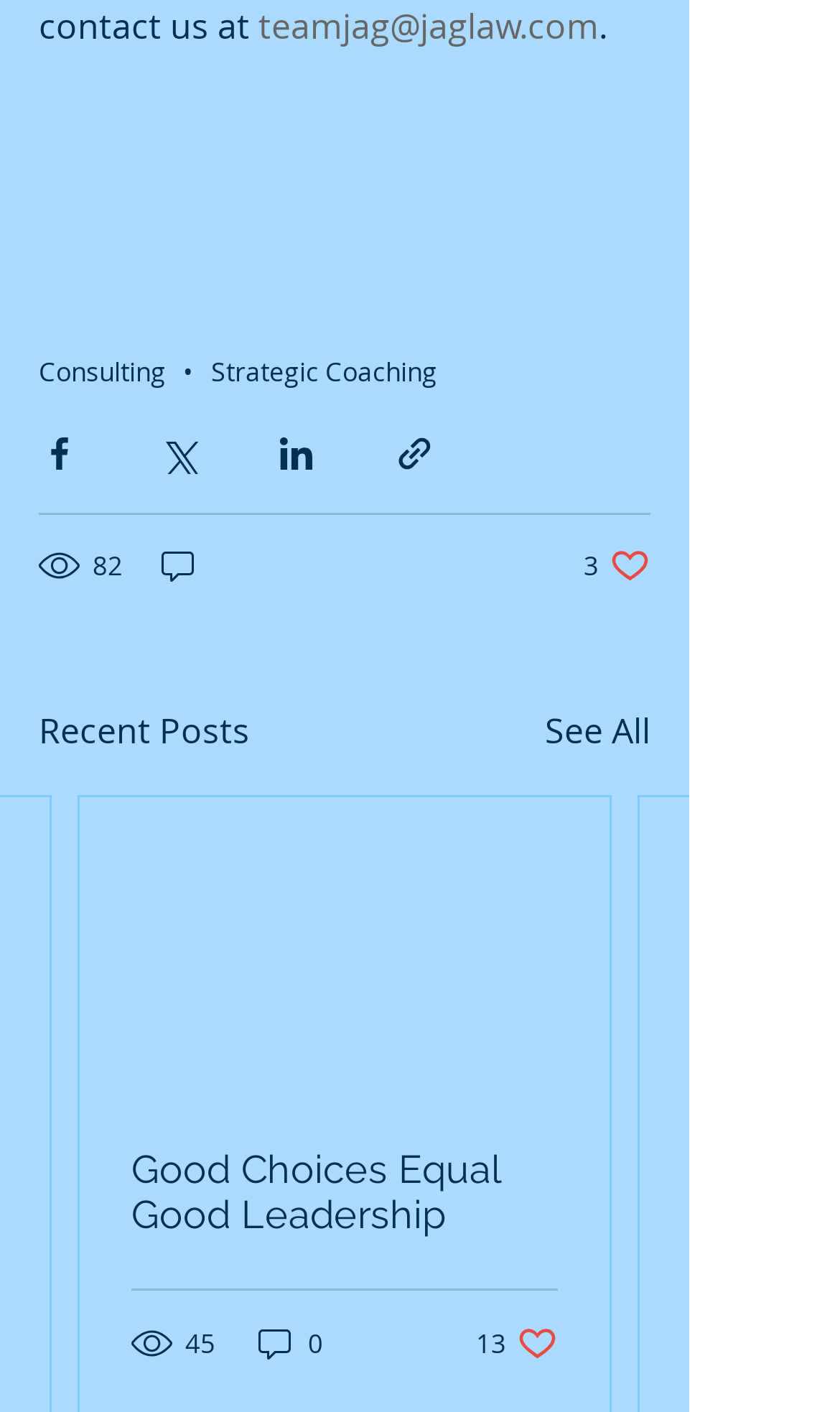Using the description: "See All", determine the UI element's bounding box coordinates. Ensure the coordinates are in the format of four float numbers between 0 and 1, i.e., [left, top, right, bottom].

[0.649, 0.499, 0.774, 0.535]